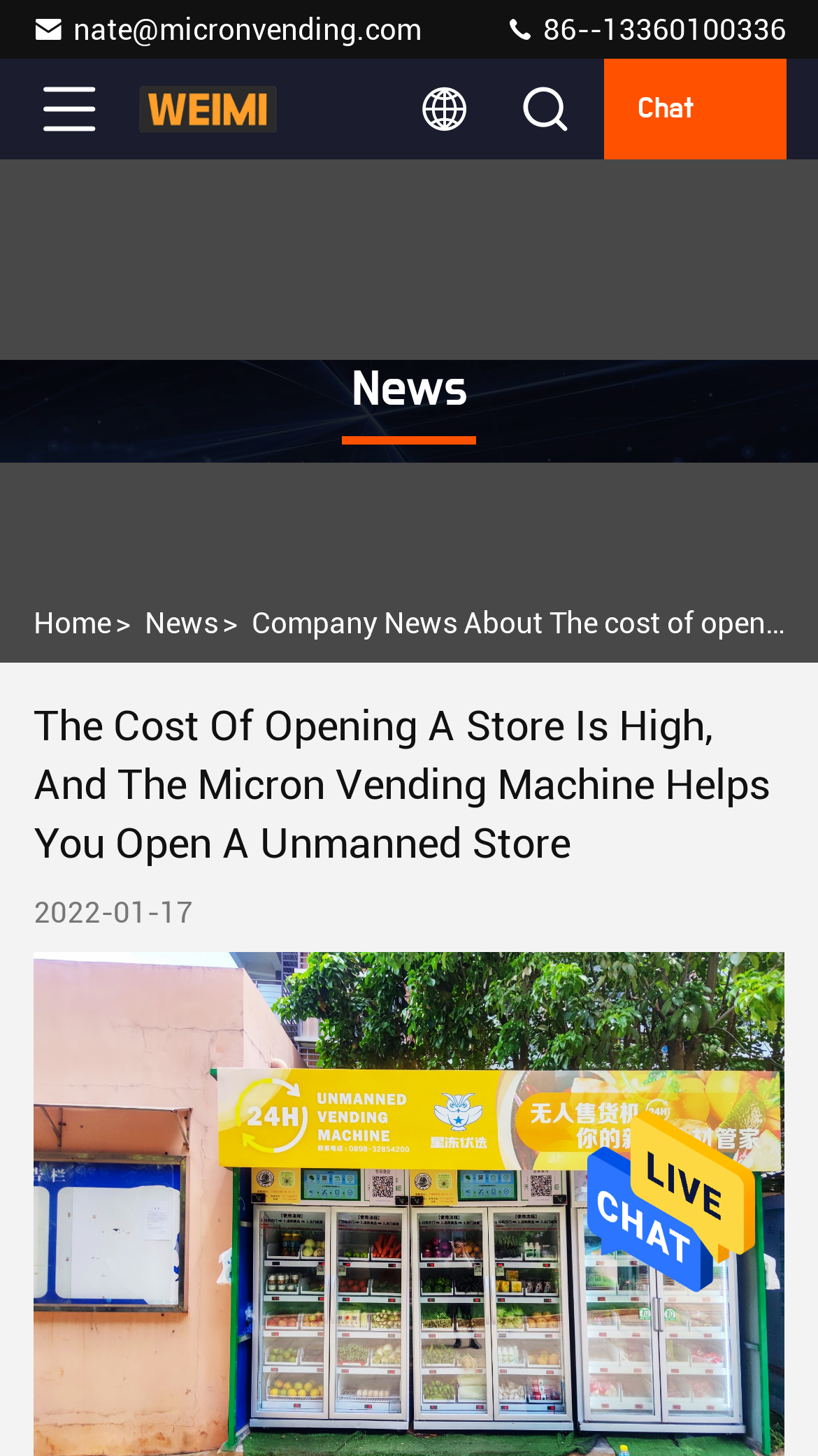For the given element description alt="Send Message", determine the bounding box coordinates of the UI element. The coordinates should follow the format (top-left x, top-left y, bottom-right x, bottom-right y) and be within the range of 0 to 1.

[0.718, 0.883, 0.923, 0.907]